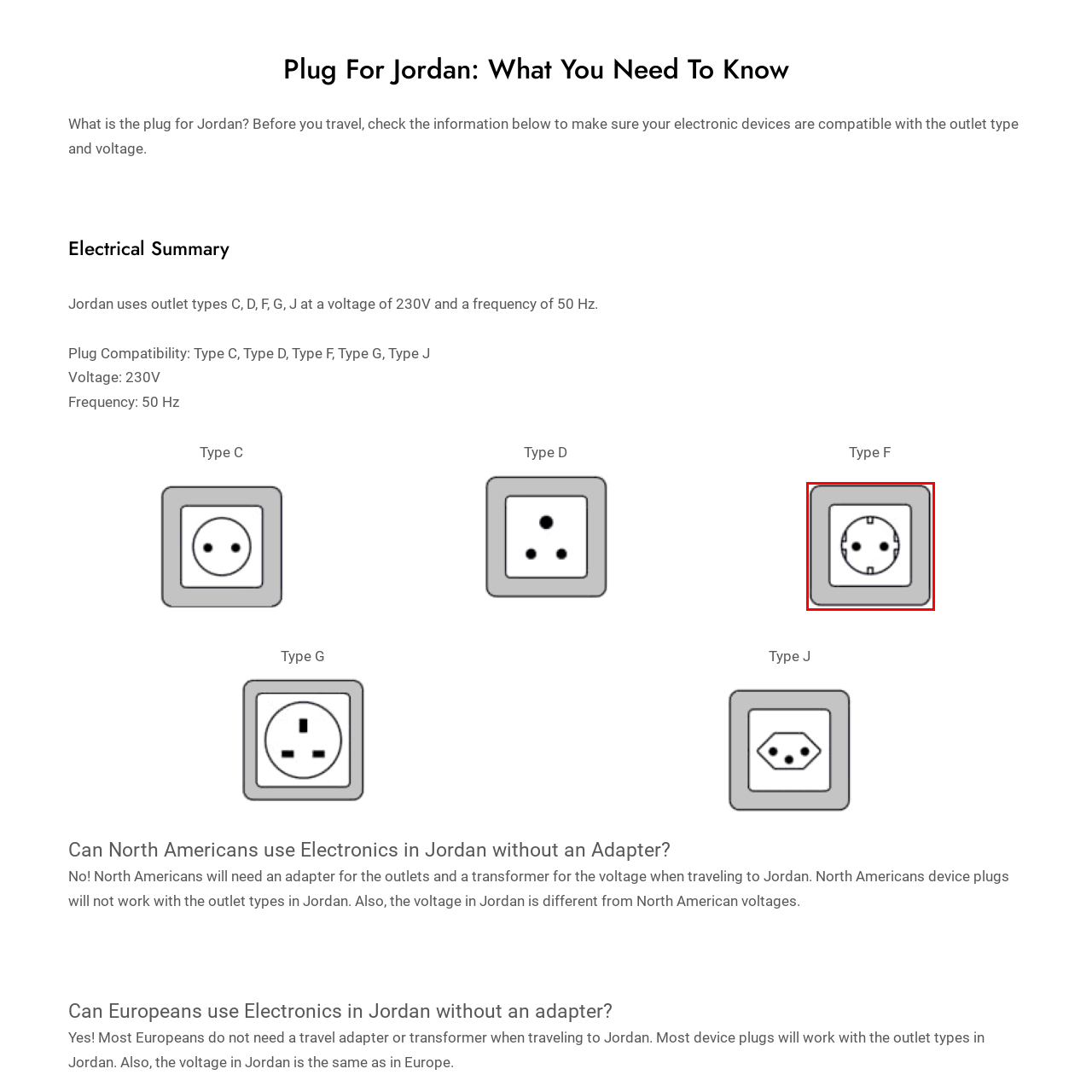Look closely at the section within the red border and give a one-word or brief phrase response to this question: 
What is the frequency of Type F outlets in Jordan?

50 Hz